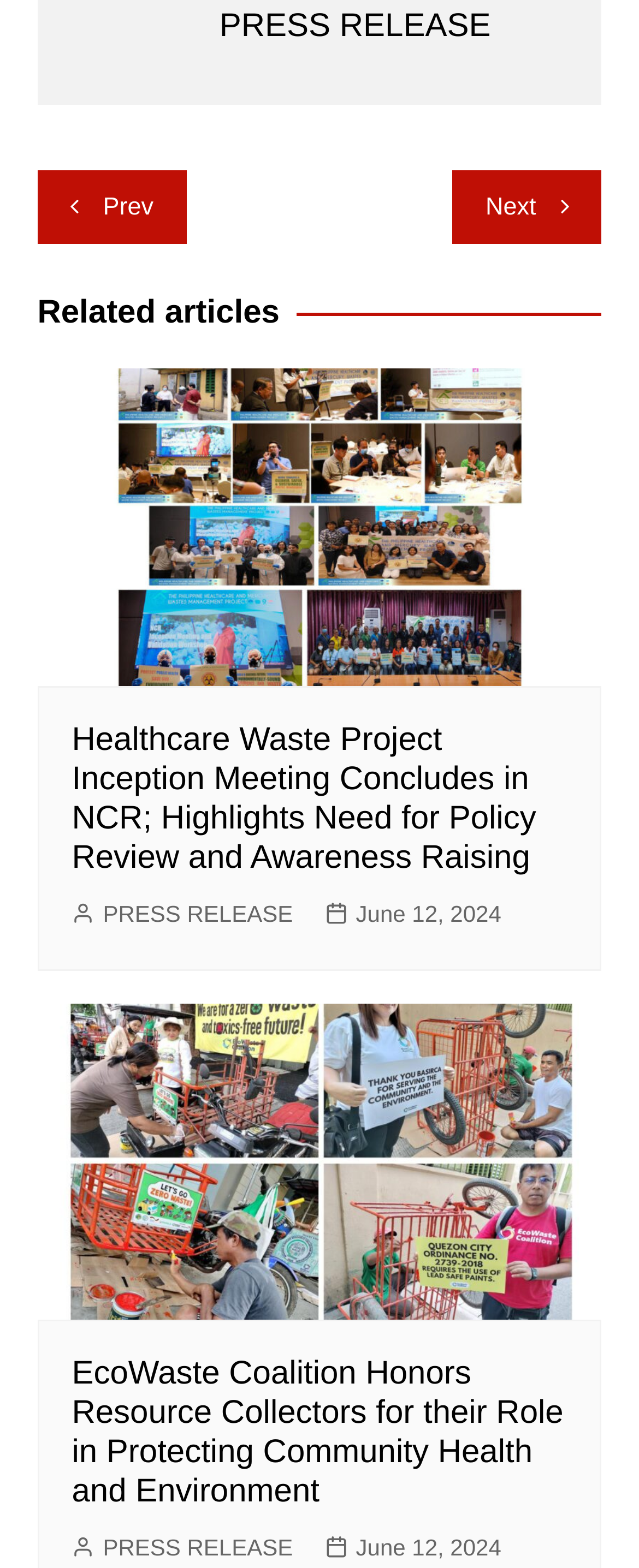Identify the bounding box coordinates of the clickable section necessary to follow the following instruction: "View the press release dated June 12, 2024". The coordinates should be presented as four float numbers from 0 to 1, i.e., [left, top, right, bottom].

[0.508, 0.571, 0.784, 0.595]